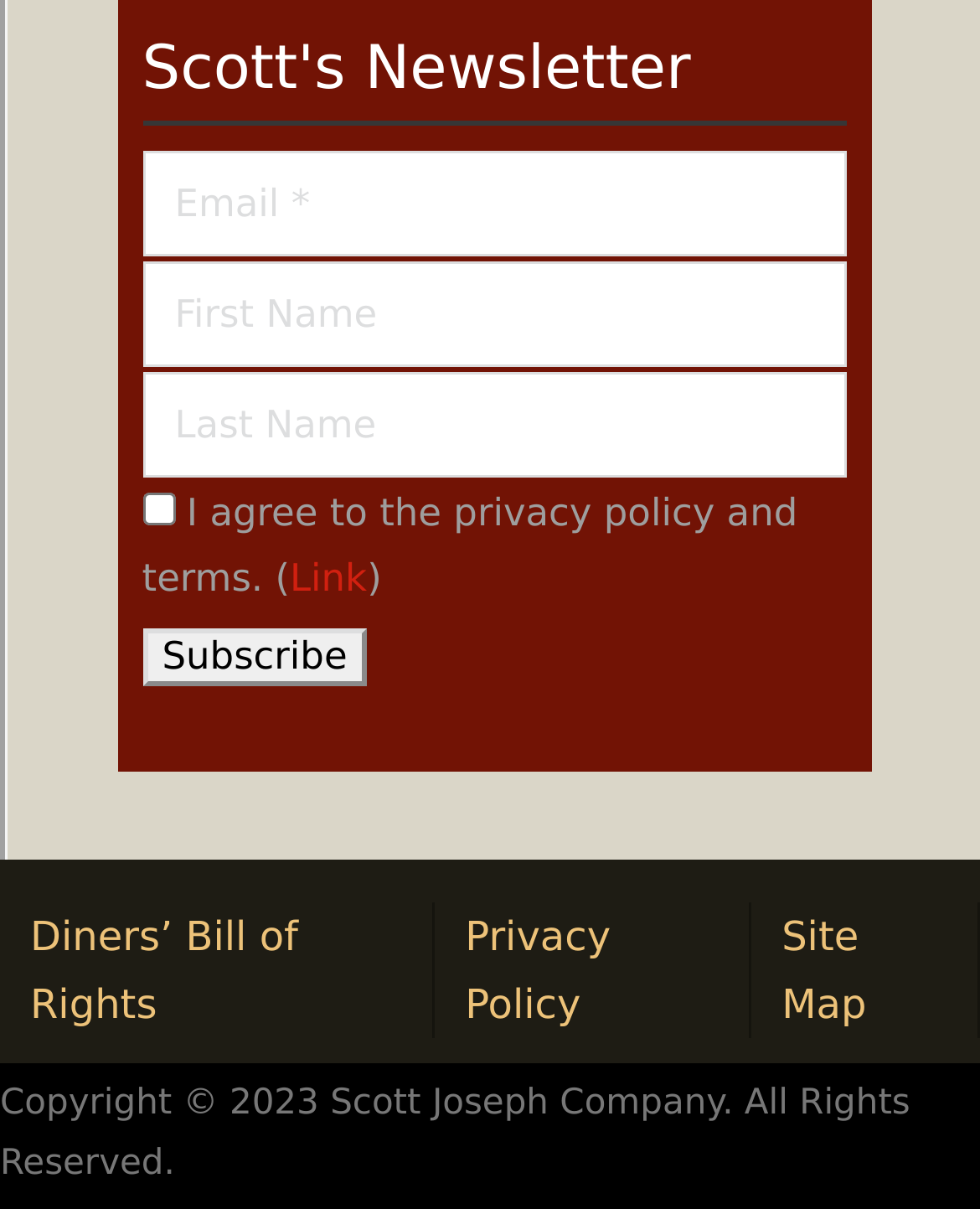Find and indicate the bounding box coordinates of the region you should select to follow the given instruction: "Check the privacy policy agreement".

[0.145, 0.408, 0.178, 0.435]